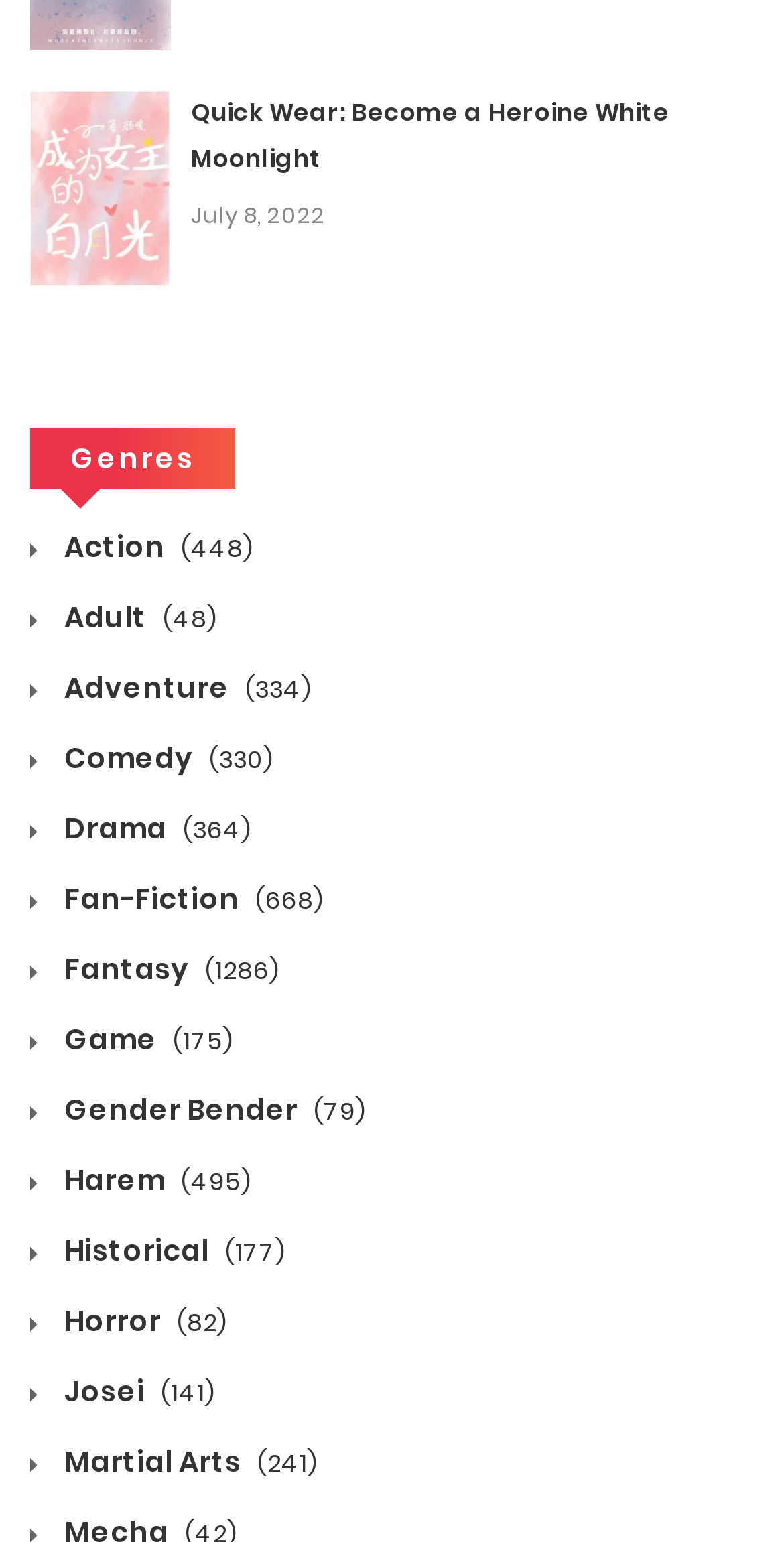Could you find the bounding box coordinates of the clickable area to complete this instruction: "Search for something"?

None